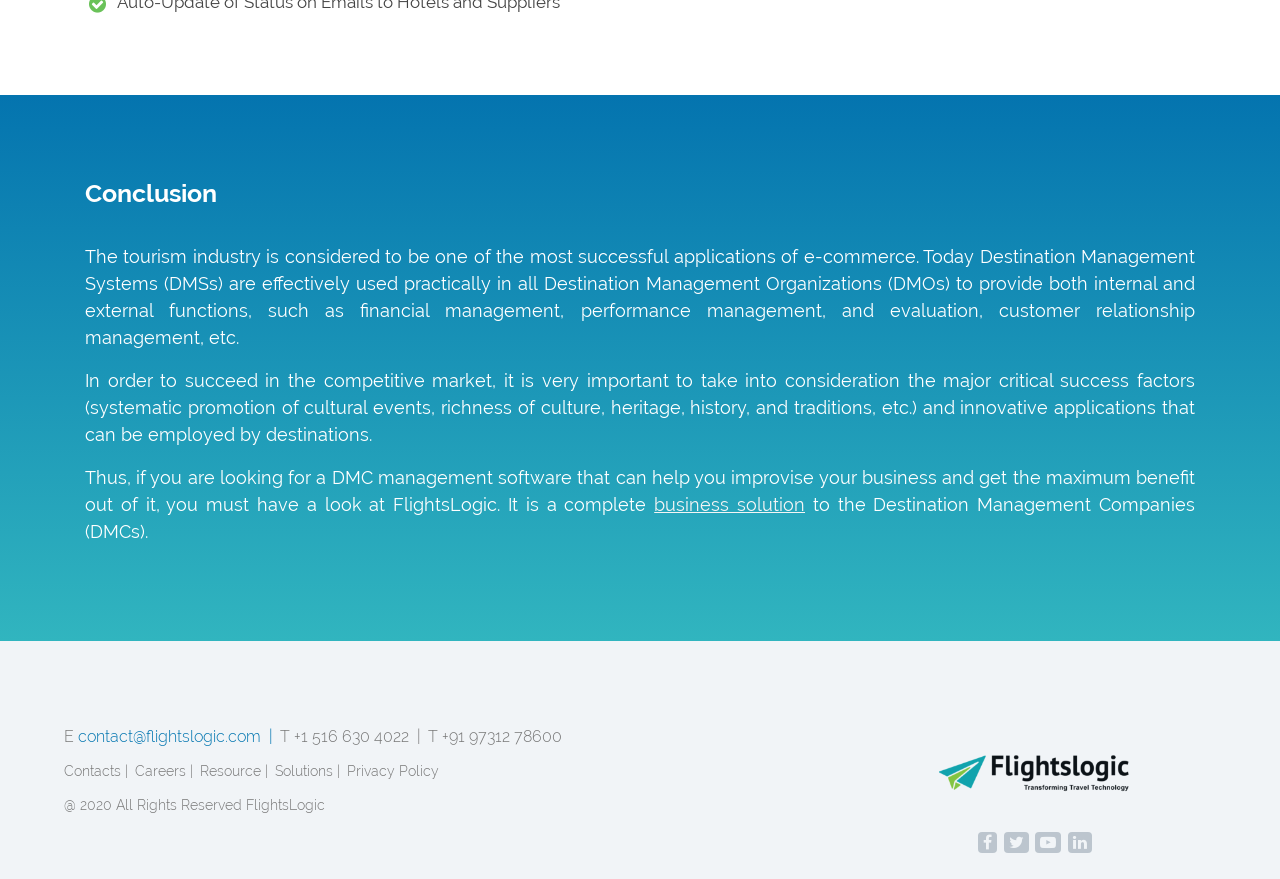Kindly provide the bounding box coordinates of the section you need to click on to fulfill the given instruction: "contact us through email".

[0.05, 0.827, 0.213, 0.848]